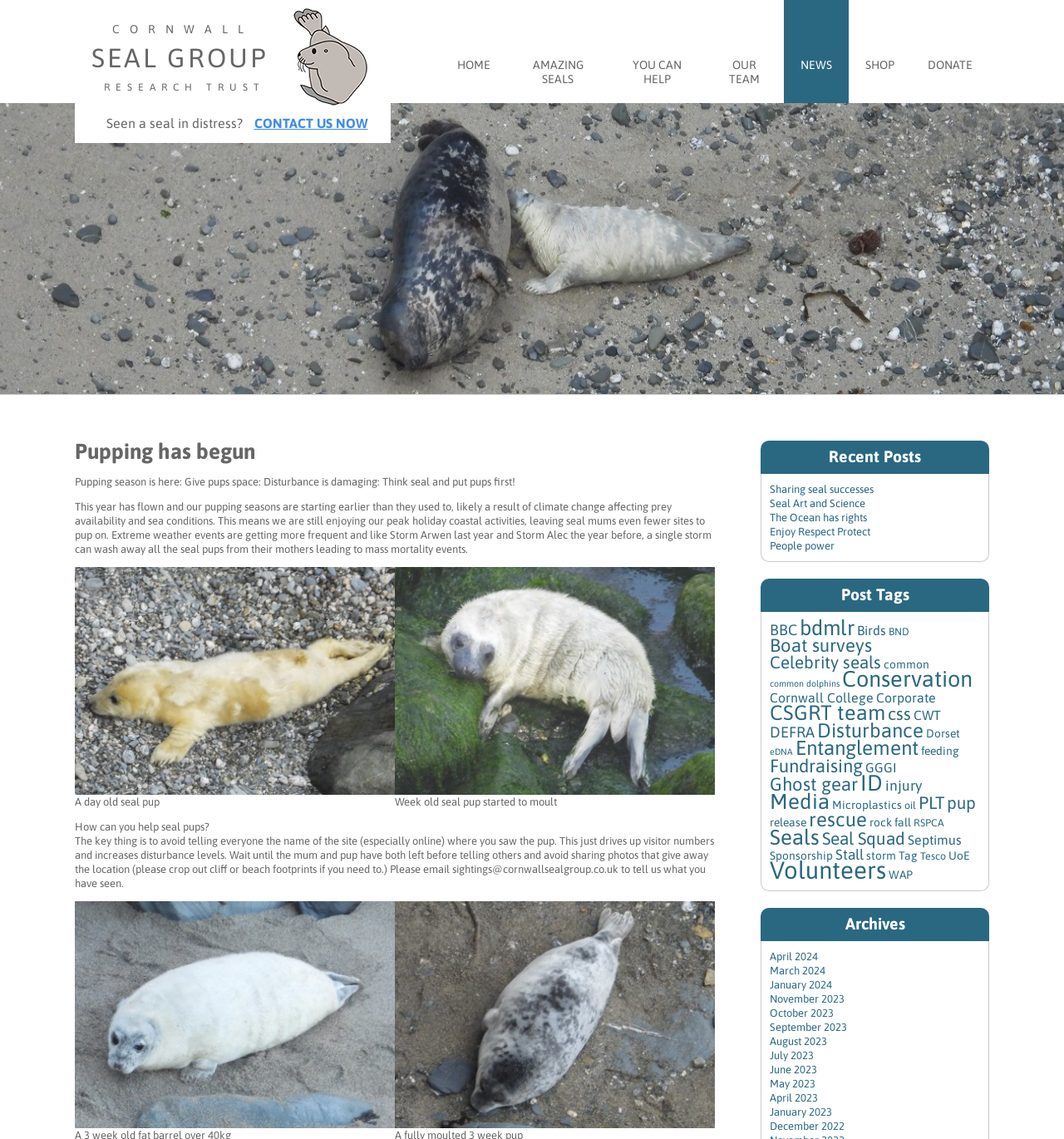Refer to the image and provide an in-depth answer to the question: 
What is the topic of the latest post?

The latest post is located in the 'Recent Posts' section, and its title is 'Sharing seal successes'. This can be found by looking at the links in the 'Recent Posts' section, which is located below the main content area.